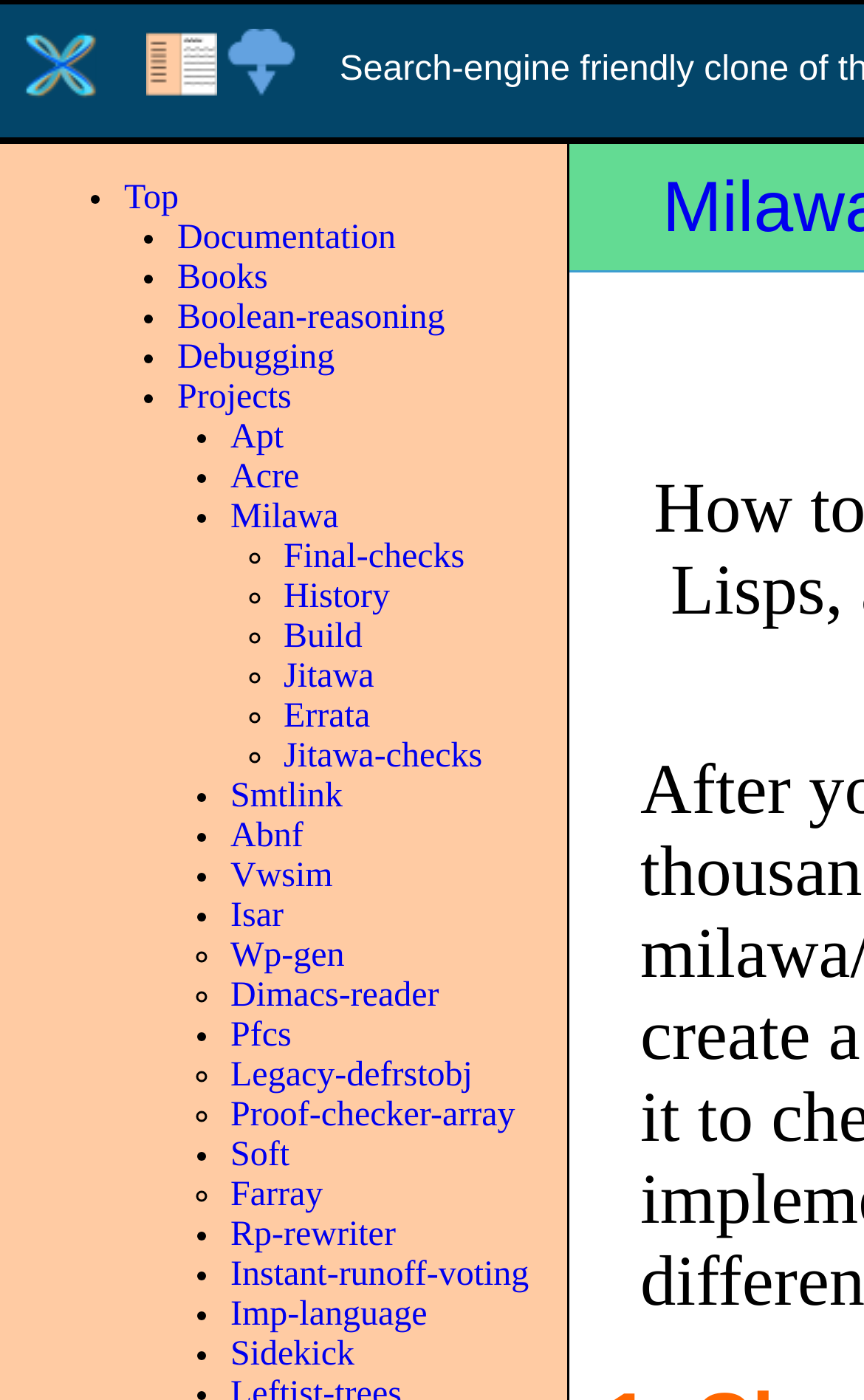Pinpoint the bounding box coordinates of the element to be clicked to execute the instruction: "Visit Boolean-reasoning".

[0.205, 0.214, 0.515, 0.241]